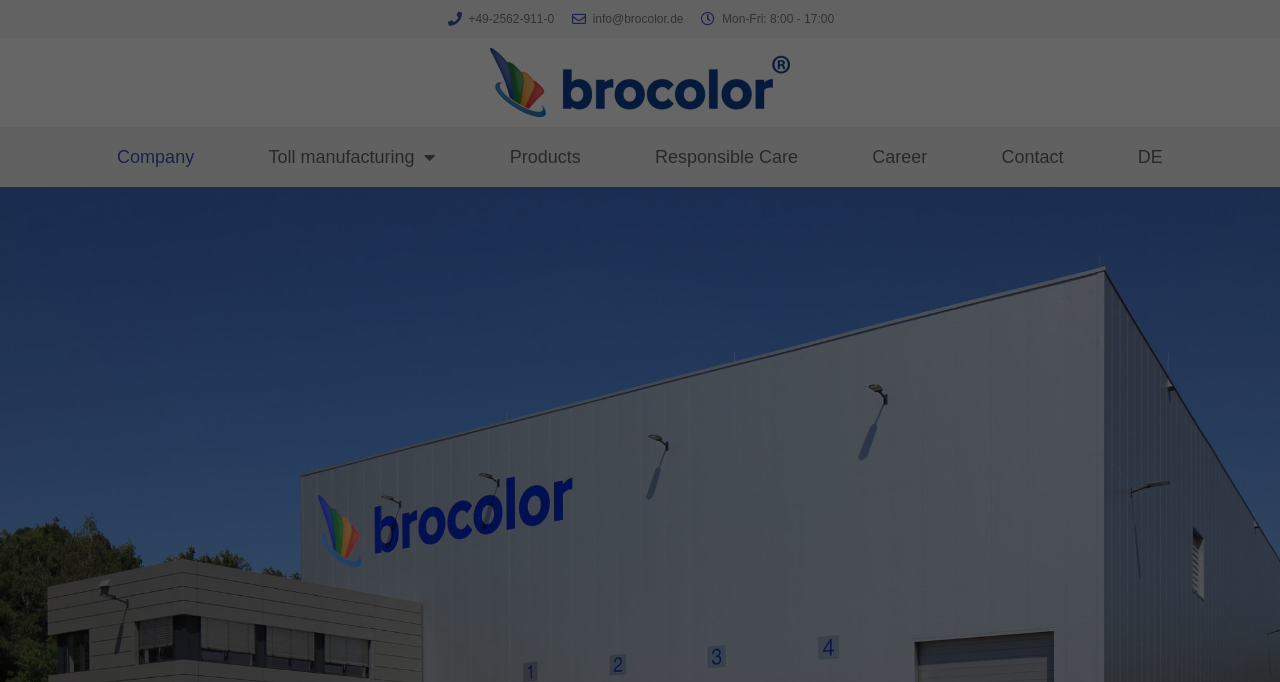Explain the webpage's design and content in an elaborate manner.

The webpage is about brocolor LACKFABRIK, a company that provides toll manufacturing, coating systems, corrosion protection, and industrial coatings, particularly serving the automobile industry. 

At the top of the page, there are three lines of contact information: a phone number (+49-2562-911-0), an email address (info@brocolor.de), and business hours (Mon-Fri: 8:00 - 17:00). 

Below the contact information, there is a prominent link with no text. 

The main navigation menu is located below the prominent link, consisting of six links: Company, Toll manufacturing, Products, Responsible Care, Career, and Contact. The Toll manufacturing link has a dropdown menu. The links are arranged horizontally, with the Company link at the far left and the Contact link at the far right. 

Additionally, there is a language selection link, "DE", located at the far right of the navigation menu.